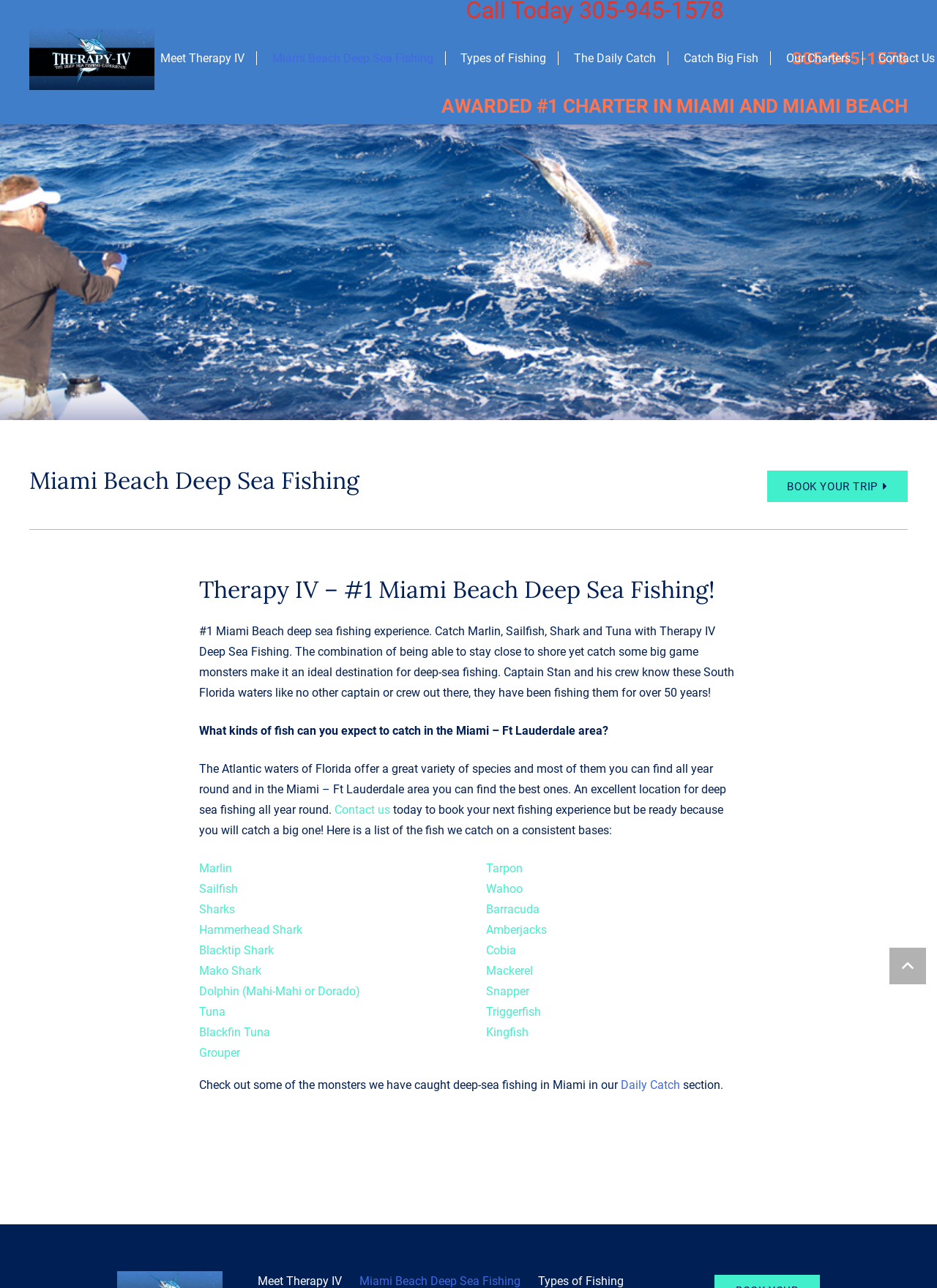Identify the bounding box coordinates of the element that should be clicked to fulfill this task: "Click the 'Meet Therapy IV' link". The coordinates should be provided as four float numbers between 0 and 1, i.e., [left, top, right, bottom].

[0.17, 0.023, 0.29, 0.068]